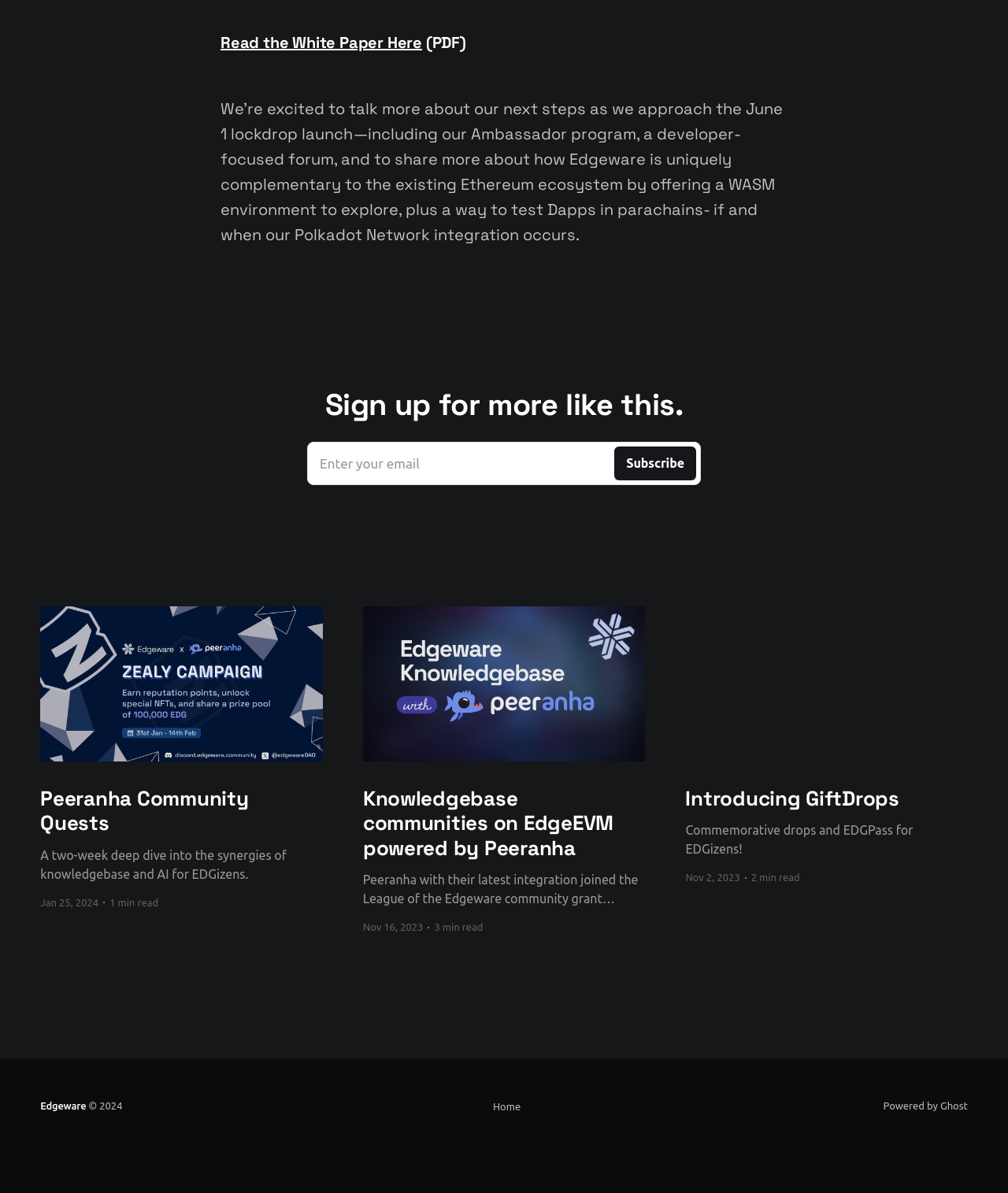What is the date of the second article?
Use the information from the image to give a detailed answer to the question.

I looked at the second article element [48] and found that it contains a footer element [137] with a time element [197] that has the text 'Nov 16, 2023', which suggests that this is the date of the article.